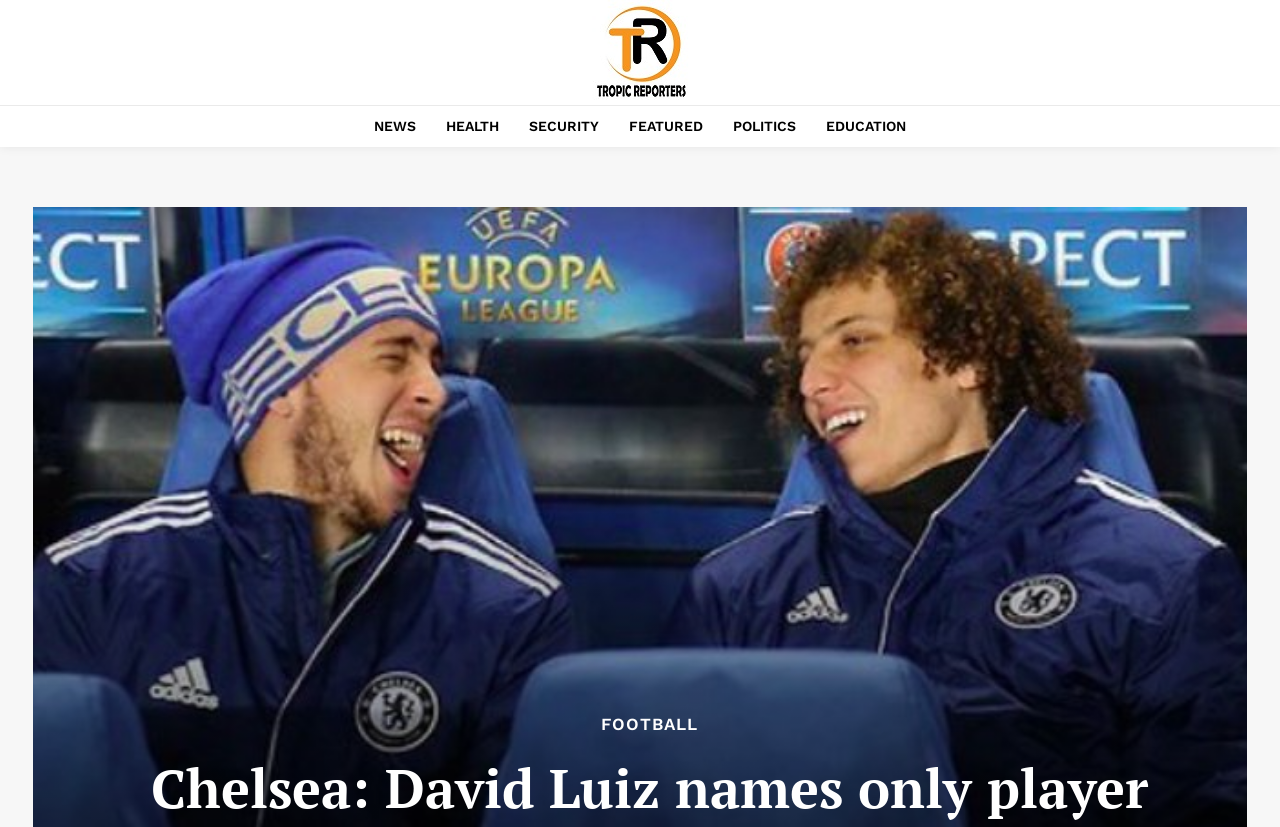Answer the question with a brief word or phrase:
What is the last category listed at the top of the webpage?

EDUCATION